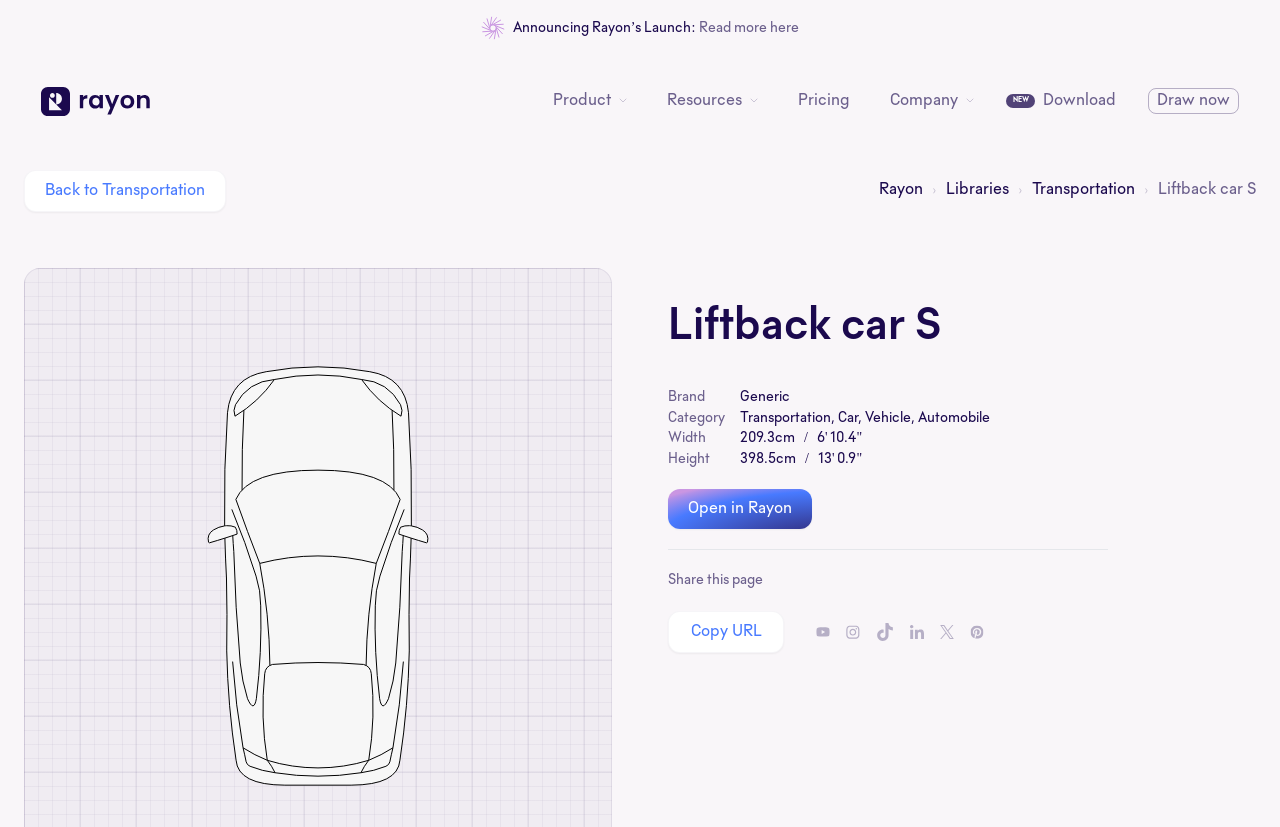Determine the bounding box coordinates for the region that must be clicked to execute the following instruction: "Open the page in Rayon".

[0.522, 0.592, 0.634, 0.64]